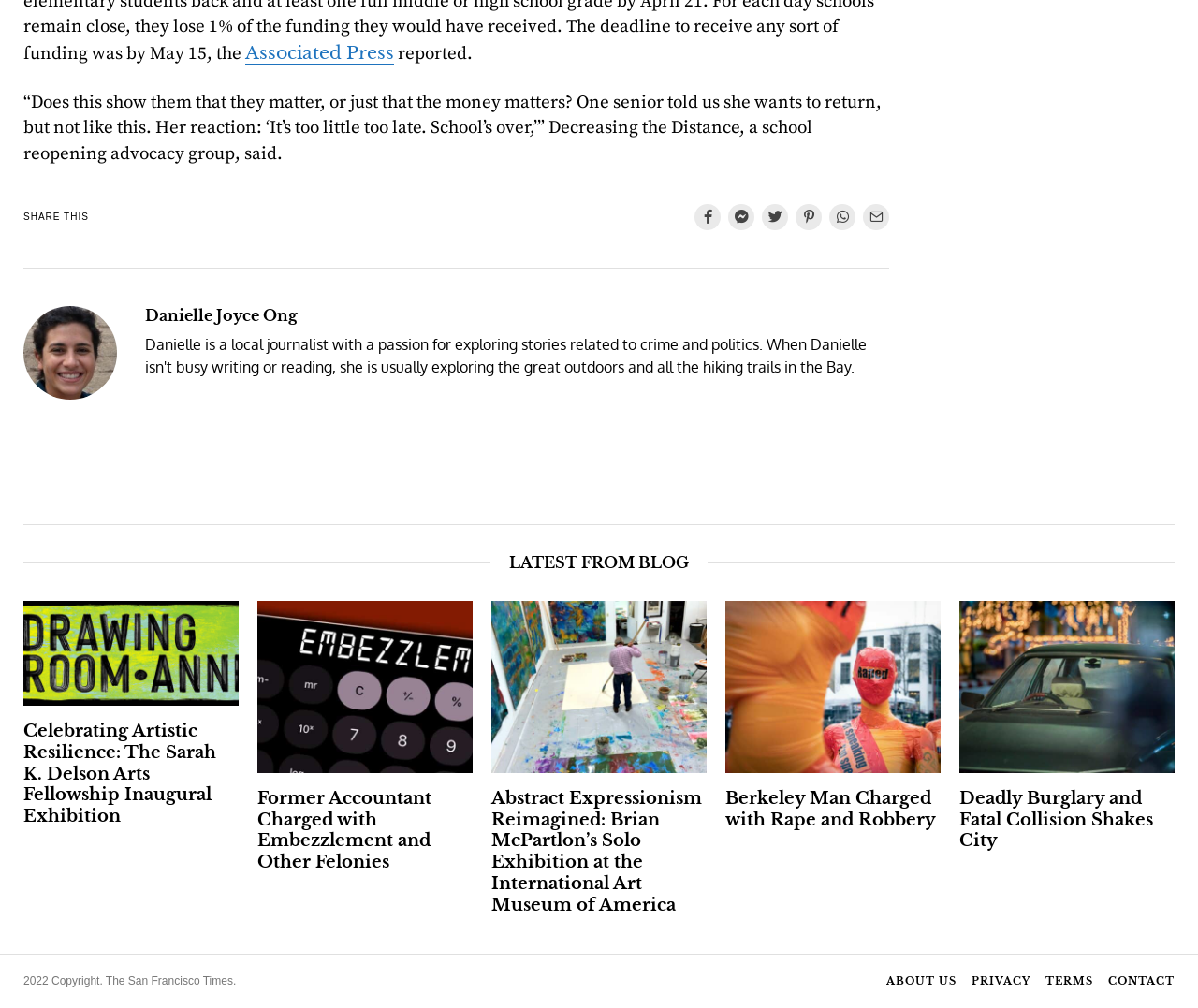Given the element description "Contact", identify the bounding box of the corresponding UI element.

[0.925, 0.966, 0.98, 0.981]